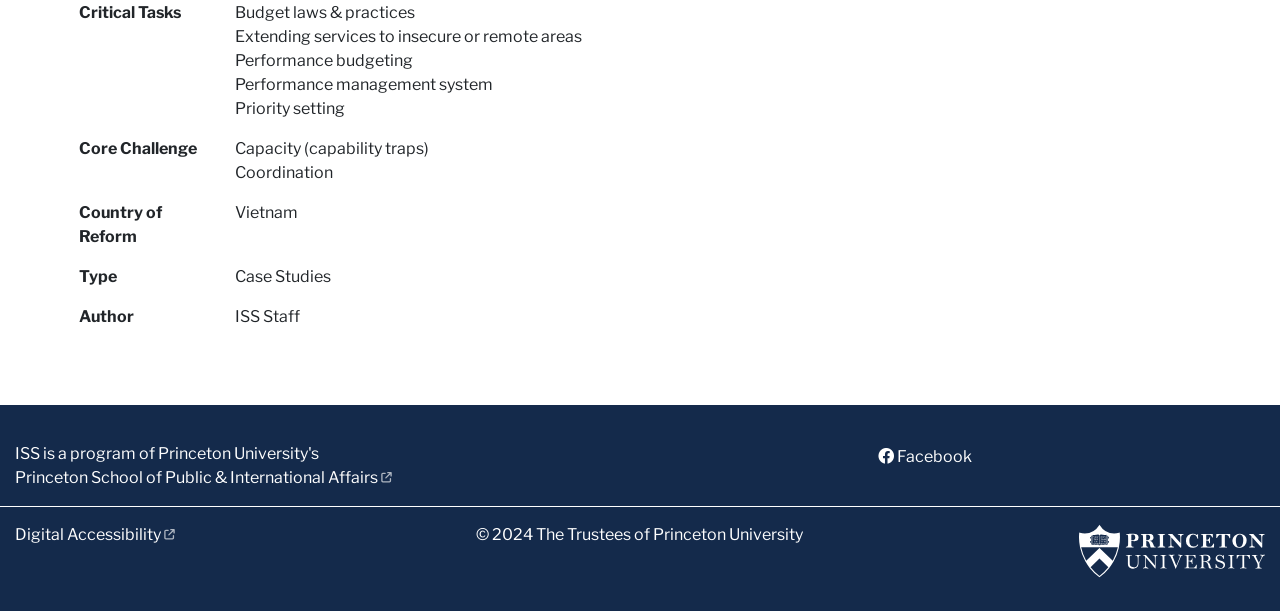Extract the bounding box coordinates for the UI element described as: "Facebook (Link is external)".

[0.686, 0.732, 0.759, 0.763]